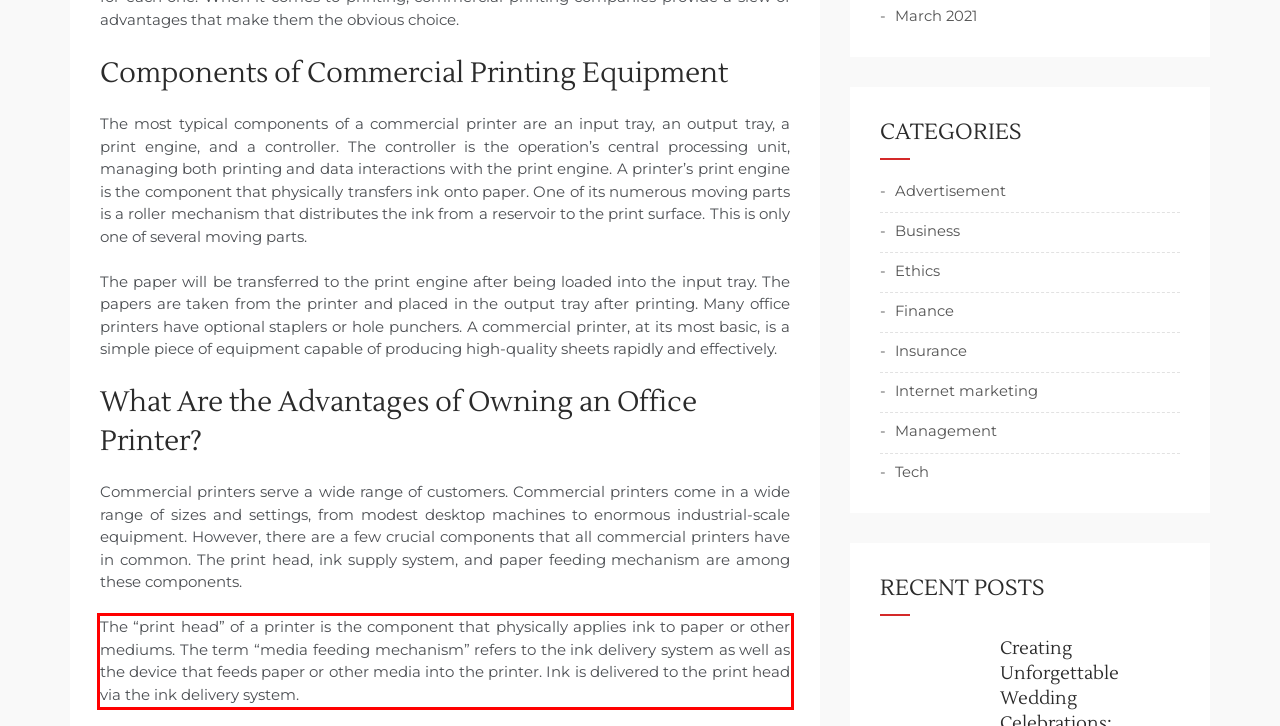Analyze the screenshot of the webpage that features a red bounding box and recognize the text content enclosed within this red bounding box.

The “print head” of a printer is the component that physically applies ink to paper or other mediums. The term “media feeding mechanism” refers to the ink delivery system as well as the device that feeds paper or other media into the printer. Ink is delivered to the print head via the ink delivery system.